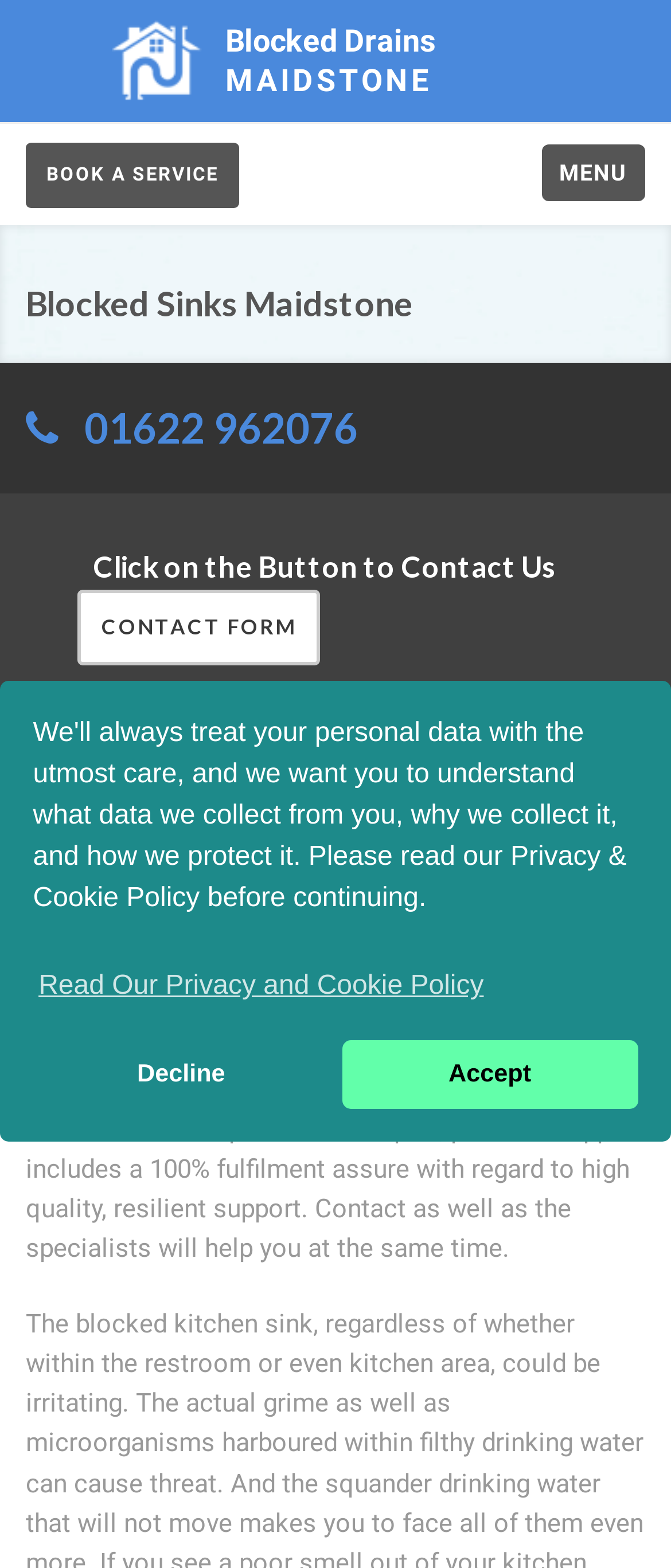Please identify the bounding box coordinates of the clickable region that I should interact with to perform the following instruction: "Fill out the CONTACT FORM". The coordinates should be expressed as four float numbers between 0 and 1, i.e., [left, top, right, bottom].

[0.115, 0.376, 0.477, 0.424]